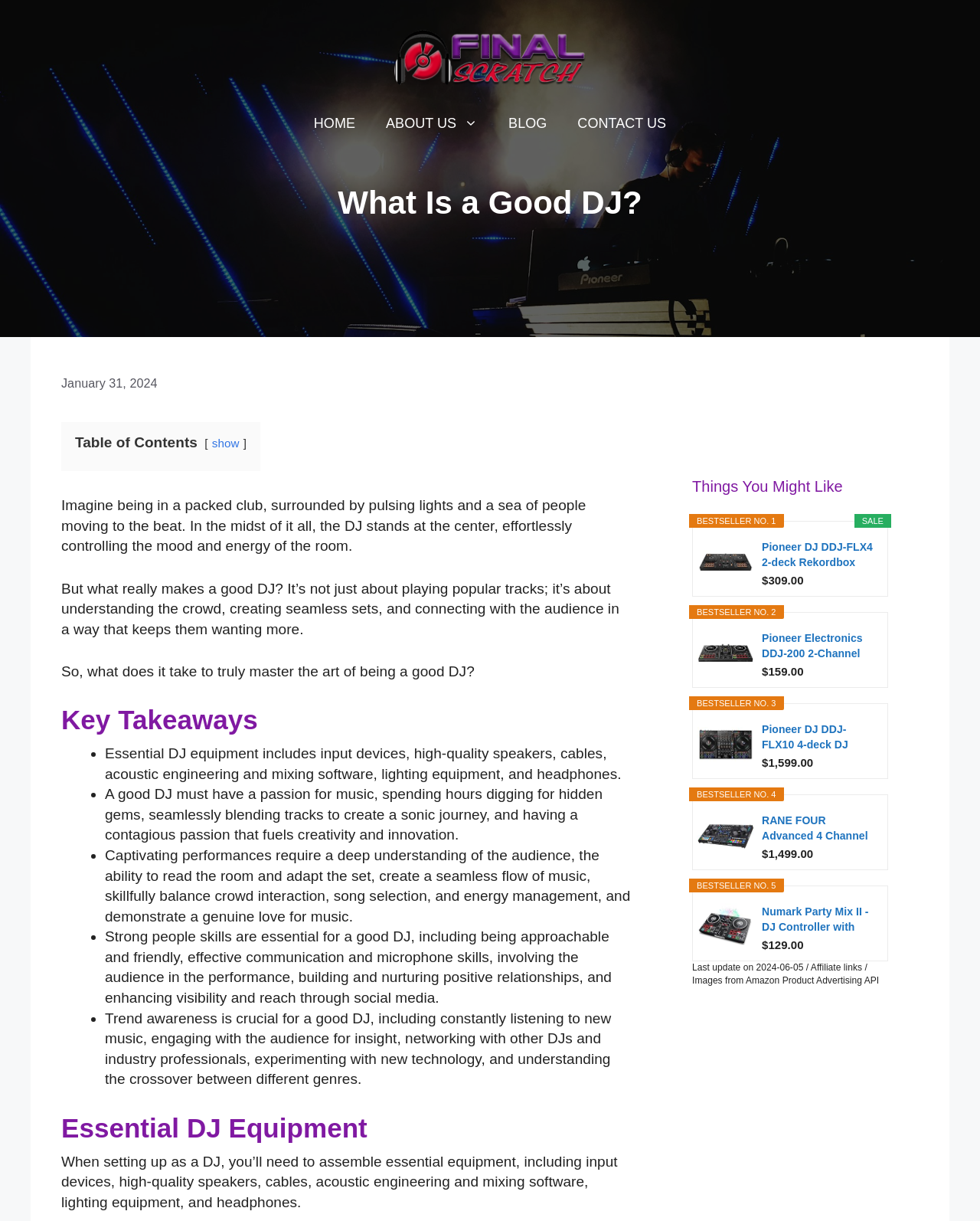How many bestseller DJ controllers are listed?
Please provide a comprehensive answer to the question based on the webpage screenshot.

In the 'Things You Might Like' section, there are five bestseller DJ controllers listed, each with a description, image, and price.